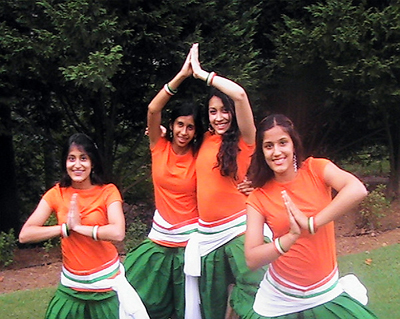Respond to the question below with a single word or phrase:
What is the background of the image?

lush greenery